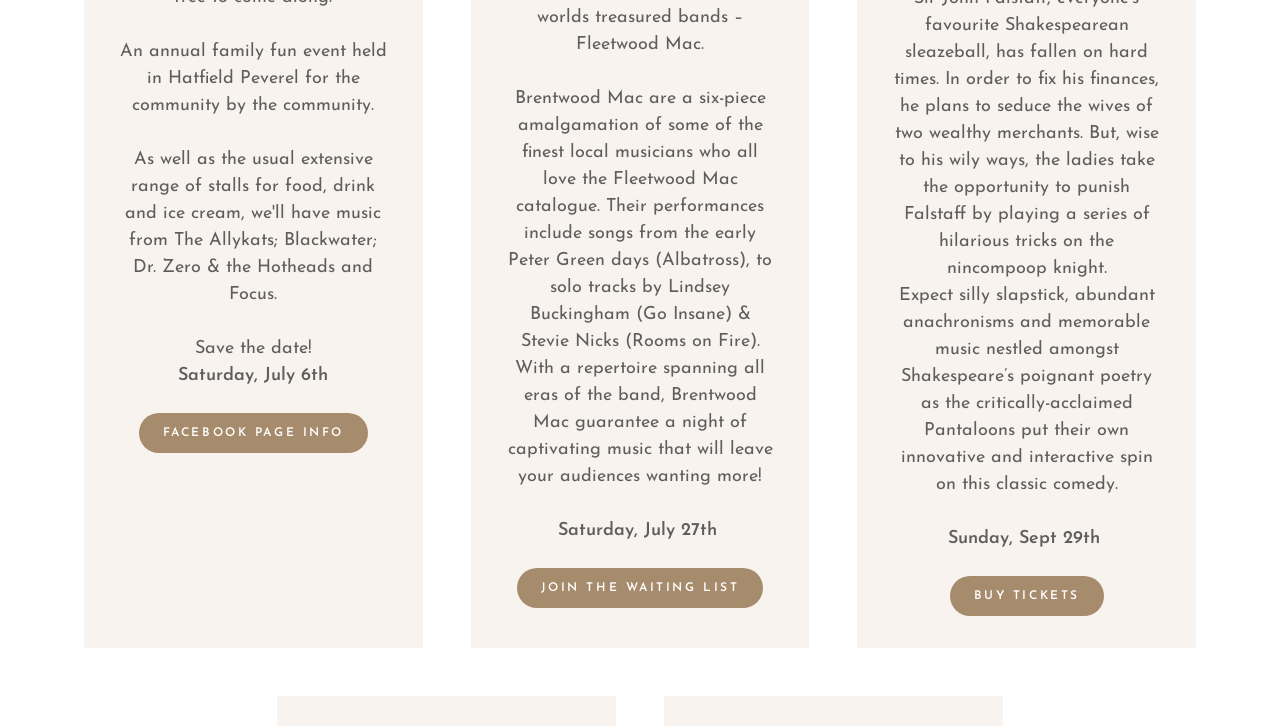From the screenshot, find the bounding box of the UI element matching this description: "Facebook page info". Supply the bounding box coordinates in the form [left, top, right, bottom], each a float between 0 and 1.

[0.108, 0.569, 0.287, 0.624]